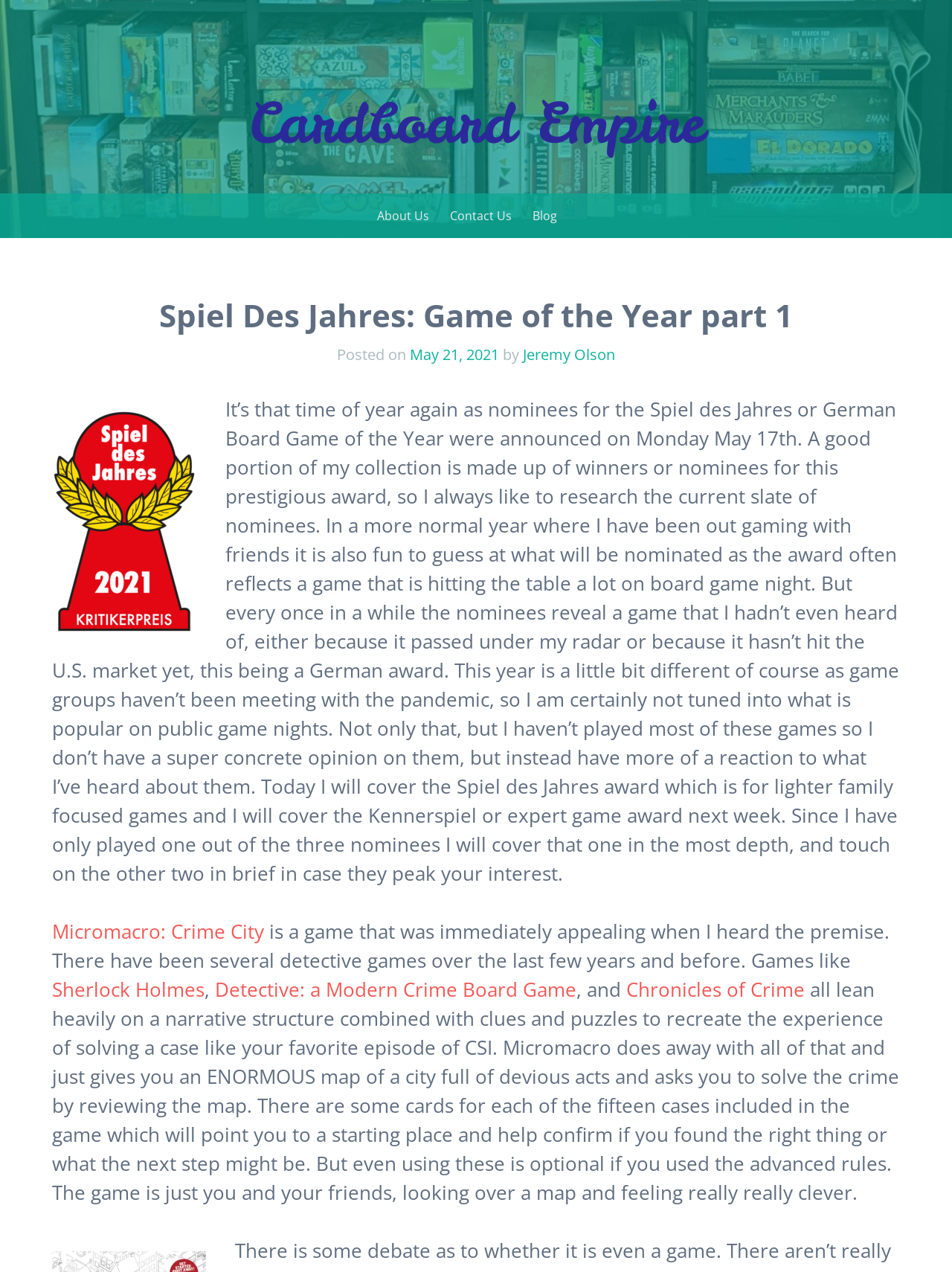What is the name of the game discussed in the blog post?
Look at the image and answer the question using a single word or phrase.

Micromacro: Crime City